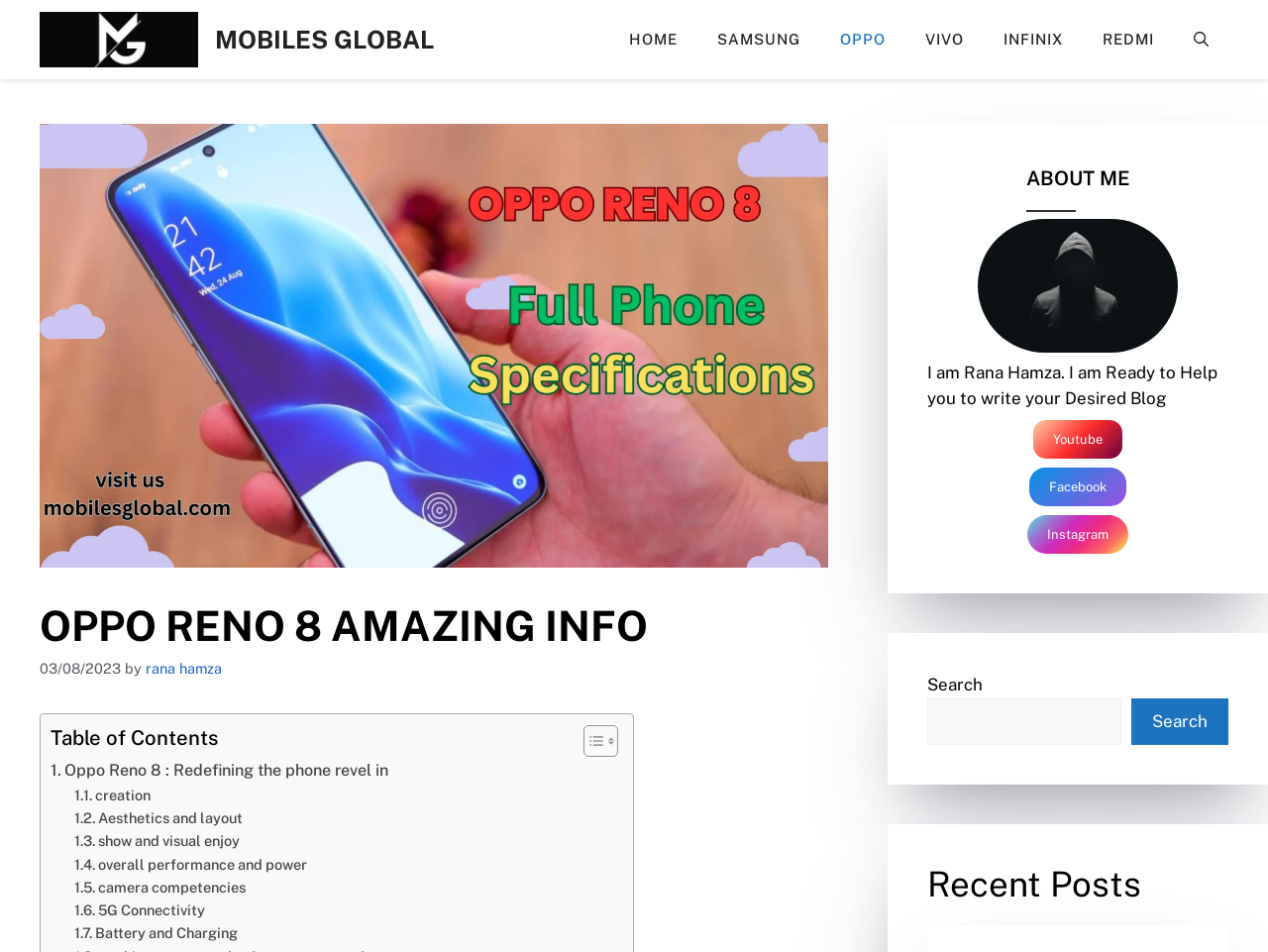Identify the main heading of the webpage and provide its text content.

OPPO RENO 8 AMAZING INFO